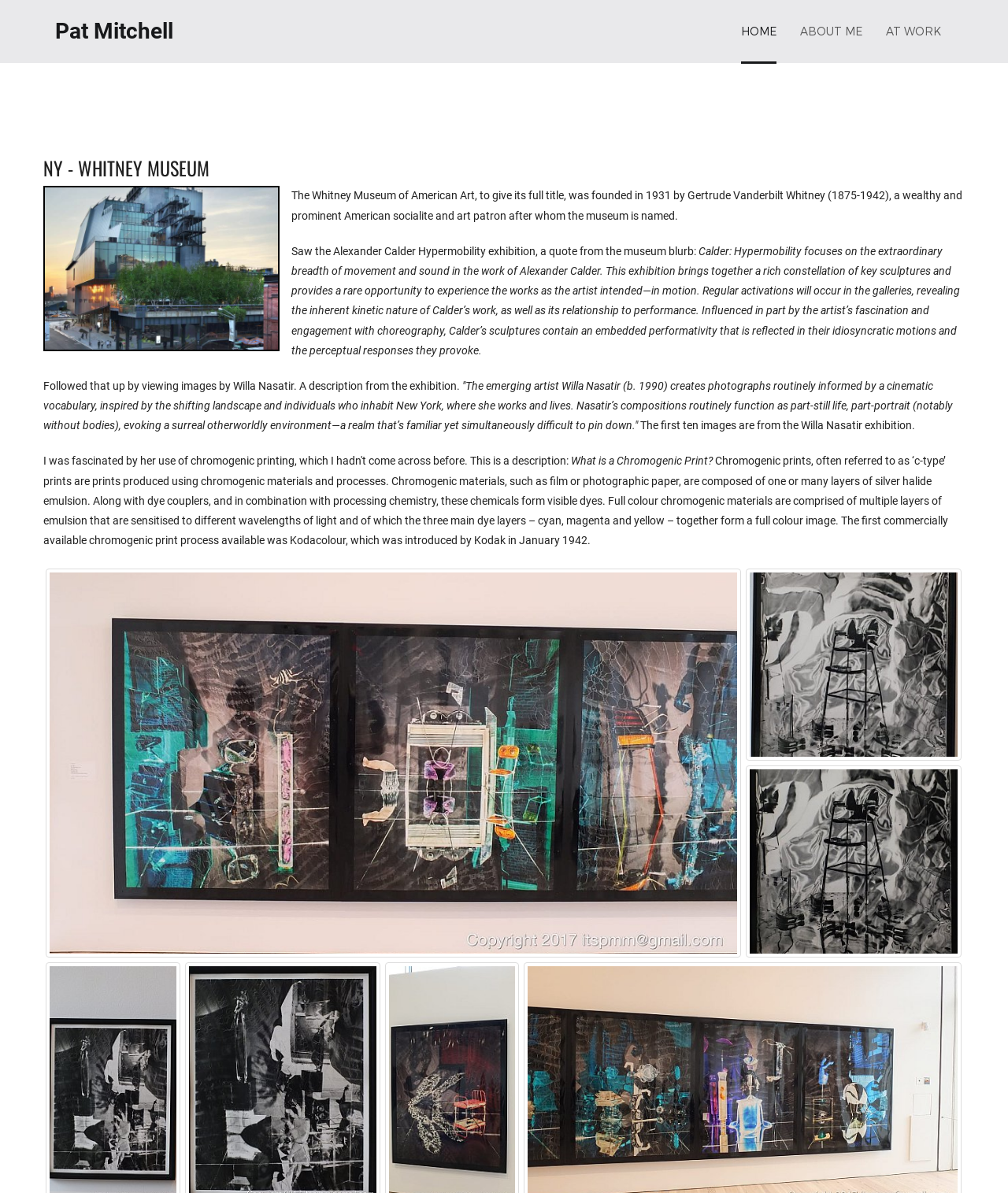Summarize the webpage in an elaborate manner.

The webpage is about the Whitney Museum of American Art, with a focus on two exhibitions: Alexander Calder's Hypermobility and Willa Nasatir's photographs. 

At the top of the page, there are four links: "Pat Mitchell", "HOME", "ABOUT ME", and "AT WORK", aligned horizontally across the top. 

Below these links, there is a heading "NY - WHITNEY MUSEUM" followed by an image of the Whitney Museum. 

To the right of the image, there is a block of text that describes the museum's history, stating that it was founded in 1931 by Gertrude Vanderbilt Whitney. 

Below this text, there is a quote from the museum about the Alexander Calder exhibition, which focuses on the artist's use of movement and sound in his work. 

Following this, there is a description of the exhibition, explaining that it features key sculptures and provides a rare opportunity to experience the works in motion. 

Next, there is a section about Willa Nasatir's photographs, with a description of her work, stating that she creates photographs inspired by the cinematic vocabulary and the shifting landscape of New York. 

Below this, there is a note stating that the first ten images are from the Willa Nasatir exhibition. 

Further down, there is a question "What is a Chromogenic Print?" followed by a detailed explanation of the process, including the composition of chromogenic materials and the formation of visible dyes. 

At the bottom of the page, there are three links to "NY - Whitney Museum", each accompanied by an image of the museum.